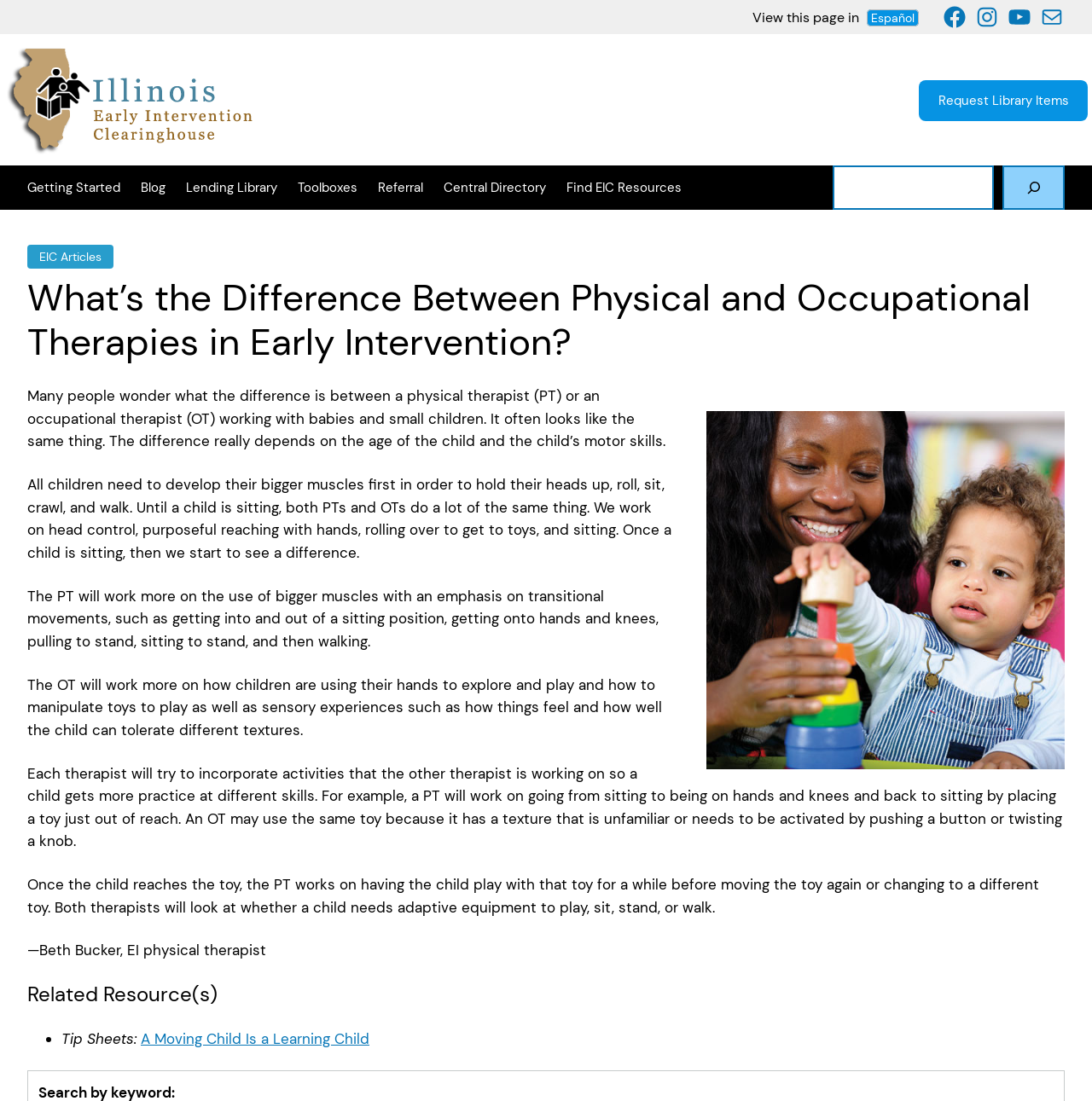Offer a meticulous description of the webpage's structure and content.

This webpage is about the difference between physical and occupational therapies in early intervention, specifically for babies and small children. At the top, there are several links to social media platforms, a mail icon, and a link to request library items. Below that, there is a navigation menu with links to various sections of the website, including "Getting Started", "Blog", and "Lending Library". 

To the right of the navigation menu, there is a search bar with a search button and a magnifying glass icon. Above the main content, there is a heading that repeats the title of the webpage. 

The main content is divided into several sections. The first section features an image of a mom and son playing with blocks. Below the image, there are five paragraphs of text that explain the difference between physical and occupational therapies. The text describes how both types of therapists work with children to develop their motor skills, but physical therapists focus on bigger muscles and transitional movements, while occupational therapists focus on how children use their hands to explore and play. 

At the bottom of the page, there is a section titled "Related Resource(s)" with a link to a tip sheet titled "A Moving Child Is a Learning Child". The webpage also features a logo and a link to the Illinois Early Intervention Clearinghouse at the top left corner.